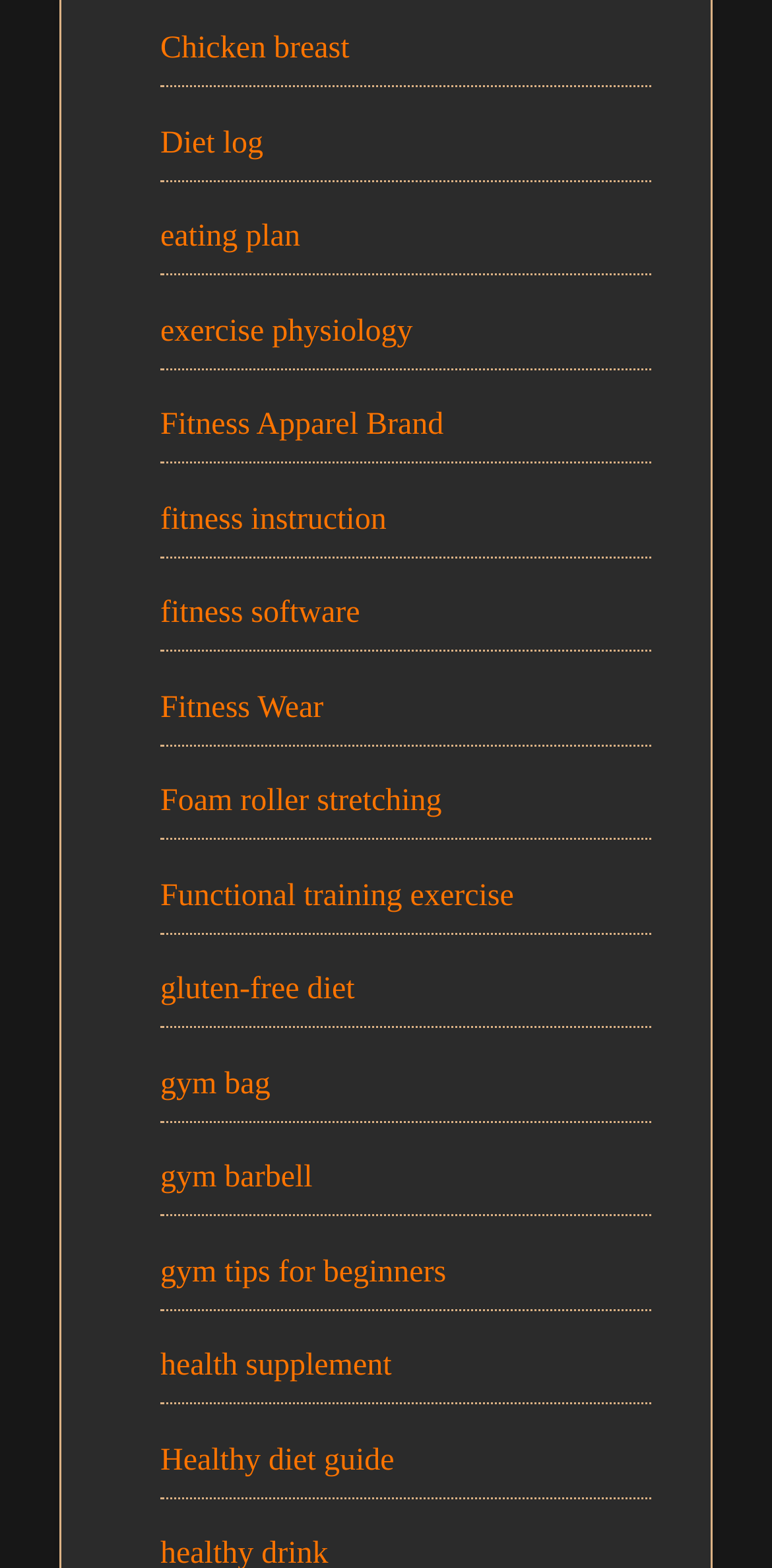Specify the bounding box coordinates of the area that needs to be clicked to achieve the following instruction: "Explore 'Foam roller stretching'".

[0.208, 0.501, 0.572, 0.522]